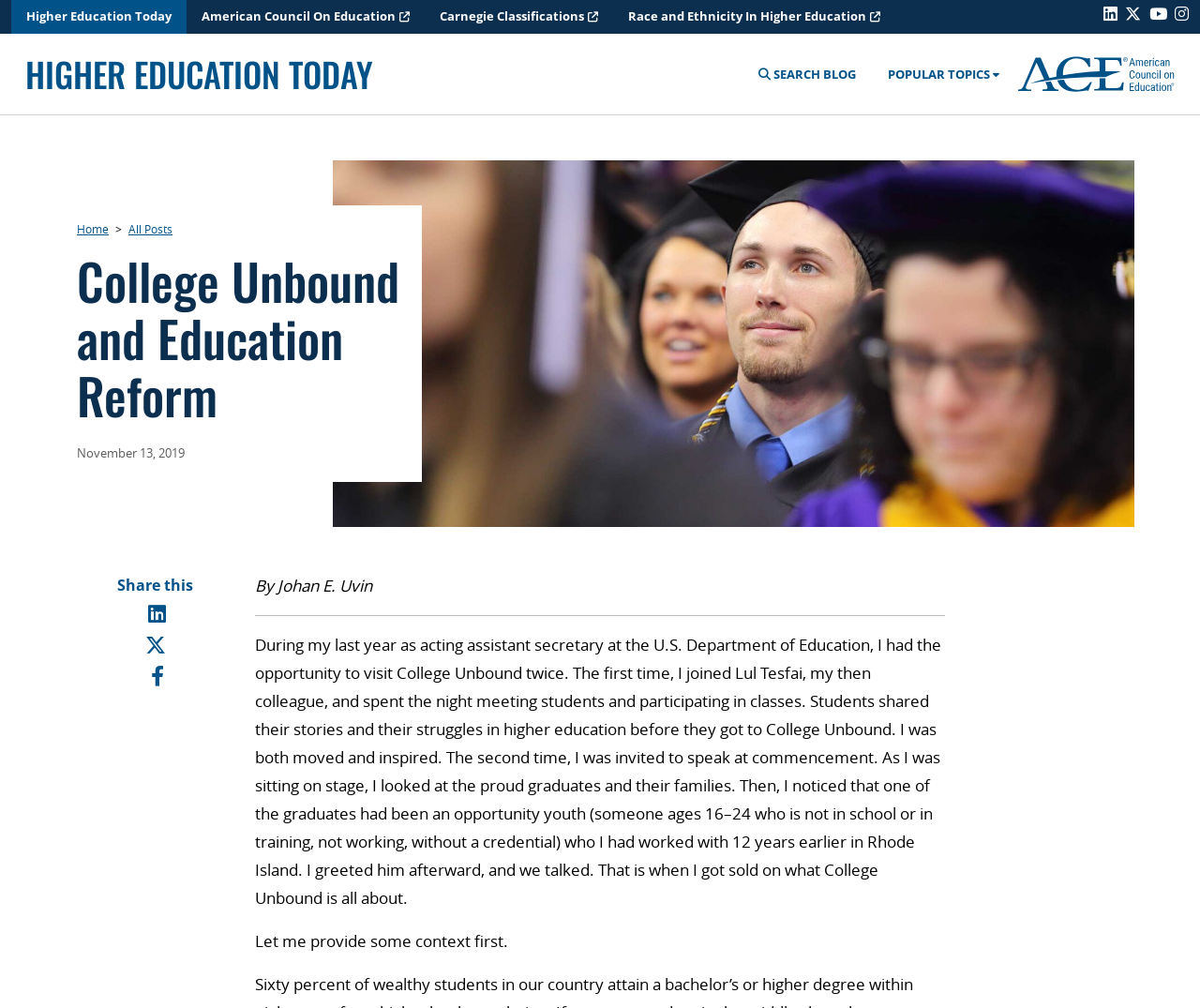What is the logo of the website?
Answer the question with just one word or phrase using the image.

Higher Education Today Logo